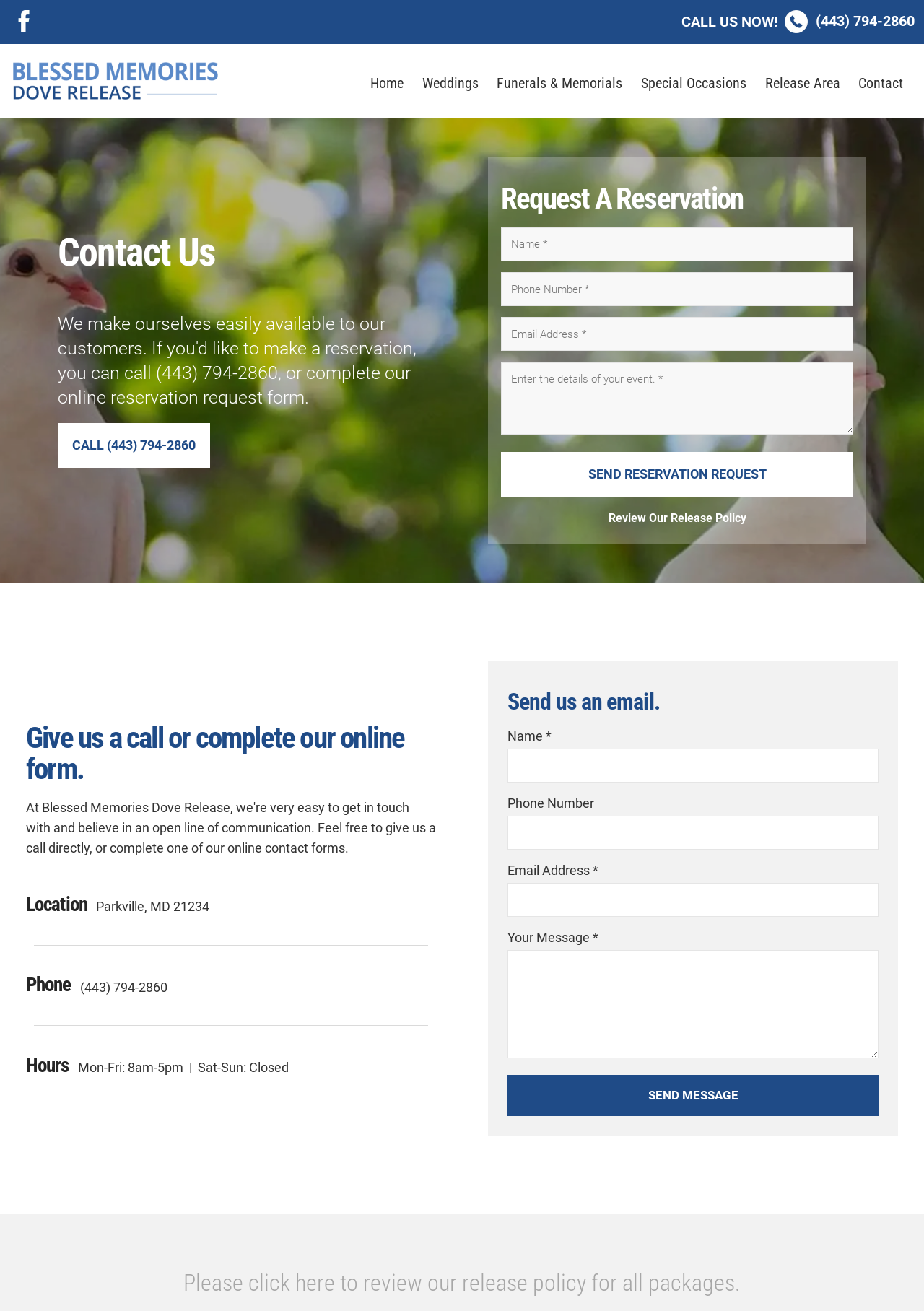Please provide the bounding box coordinates for the element that needs to be clicked to perform the instruction: "Click the CALL US NOW button". The coordinates must consist of four float numbers between 0 and 1, formatted as [left, top, right, bottom].

[0.737, 0.01, 0.989, 0.022]